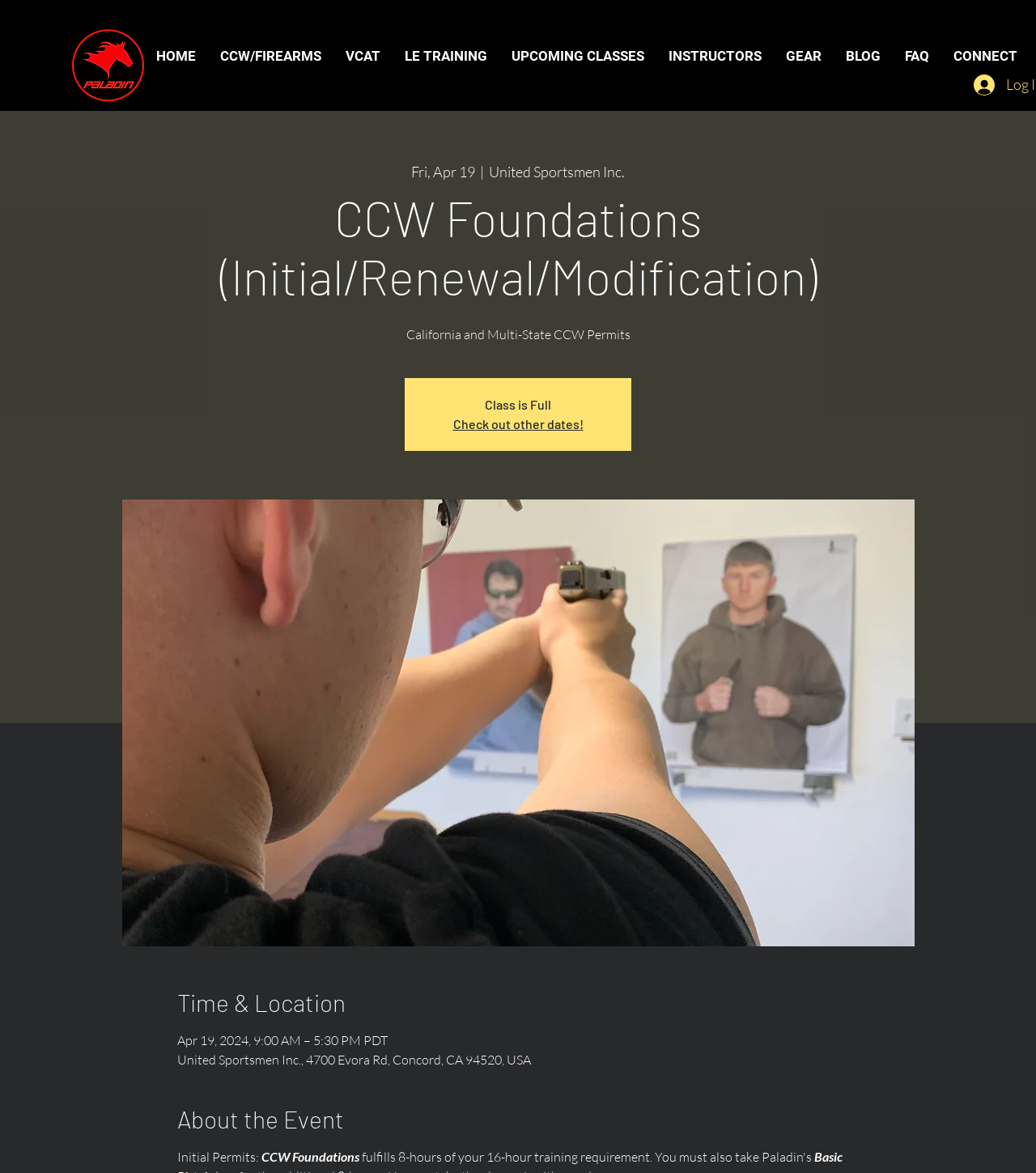With reference to the screenshot, provide a detailed response to the question below:
What is the name of the organization hosting the event?

The organization hosting the event is specified in the StaticText element with the text 'United Sportsmen Inc.', which is also part of the event location.